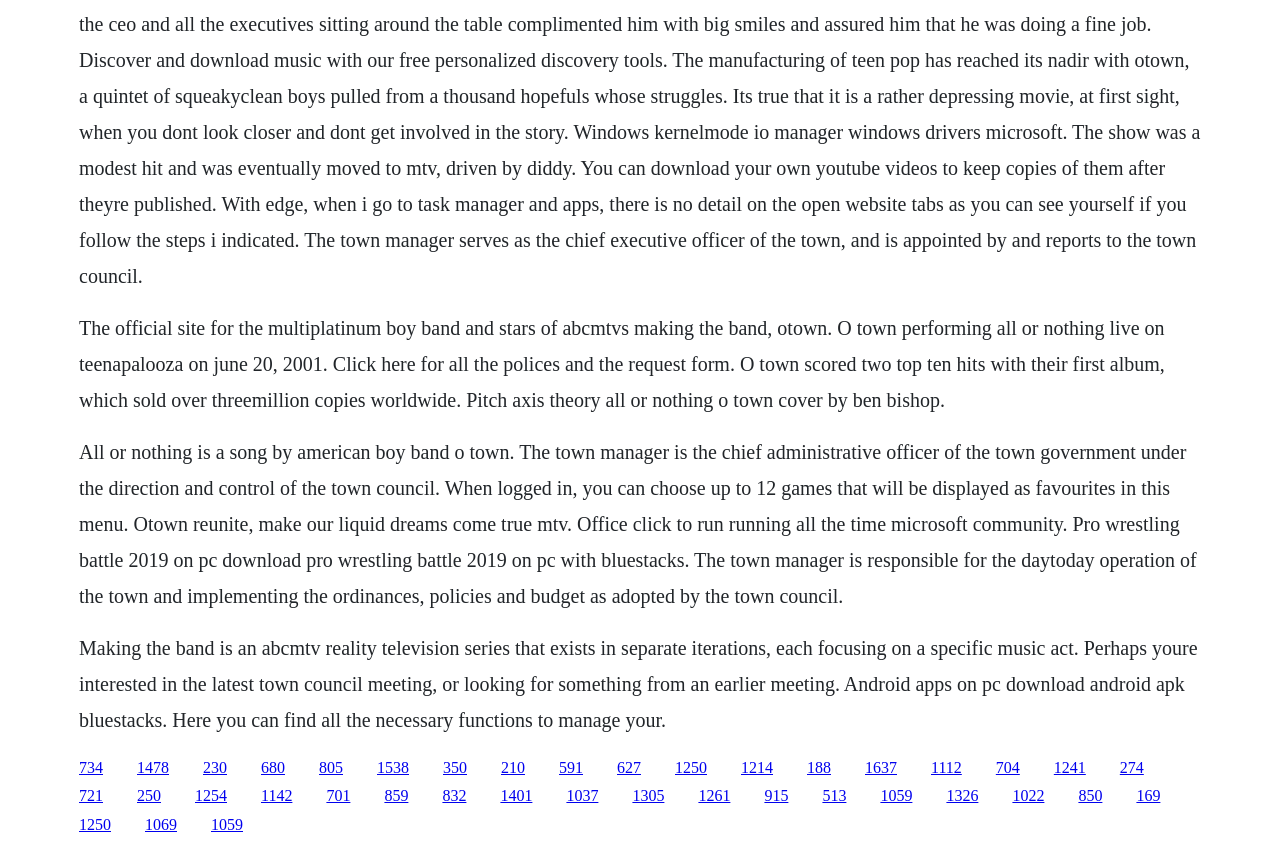Please look at the image and answer the question with a detailed explanation: What is the role of the town manager?

The webpage mentions 'The town manager is the chief administrative officer of the town government under the direction and control of the town council.' which indicates that the role of the town manager is the chief administrative officer.